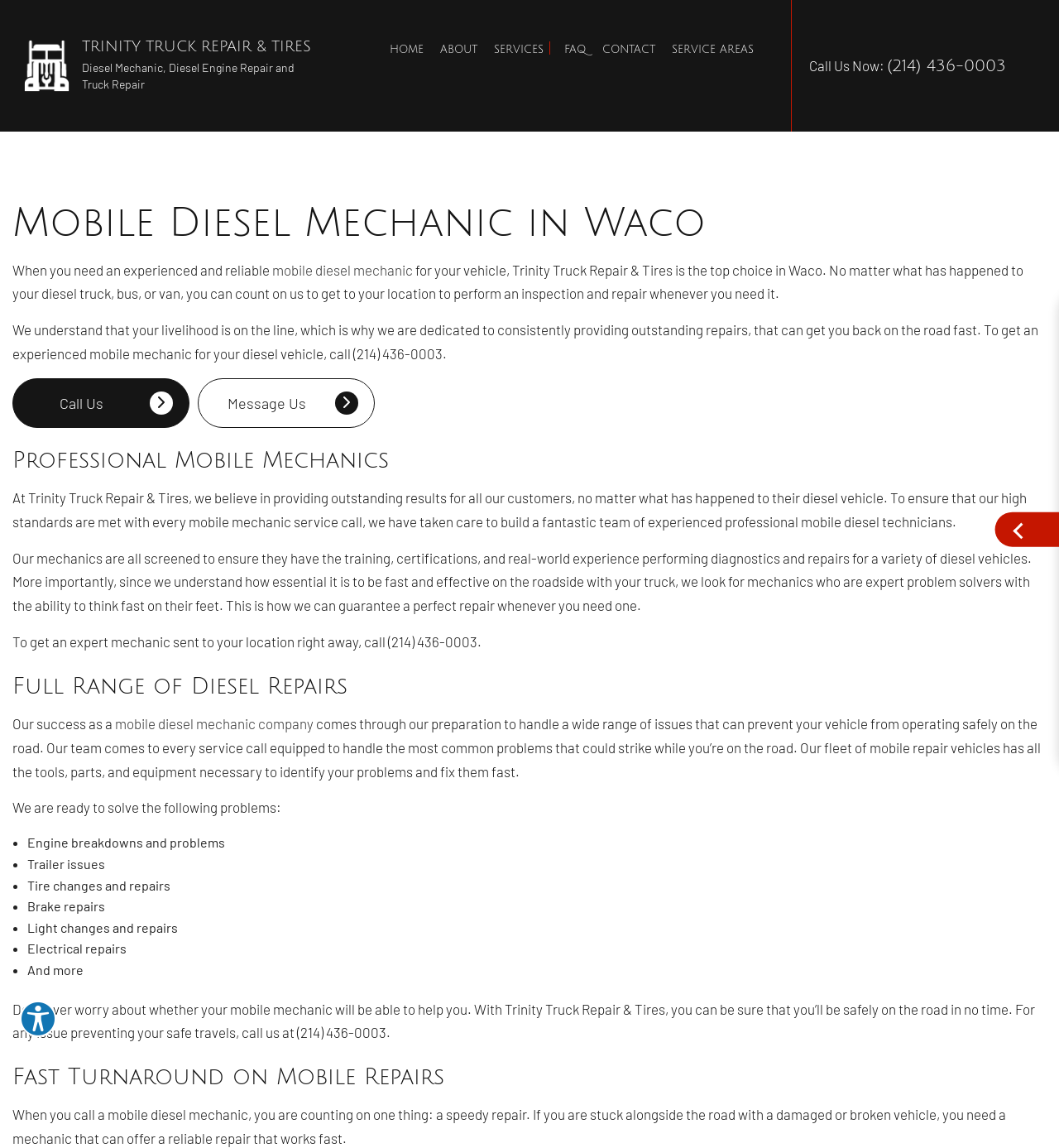What is the name of the company?
Kindly offer a detailed explanation using the data available in the image.

The company name is mentioned in the logo at the top of the page, and also in the heading 'TRINITY TRUCK REPAIR & TIRES'.